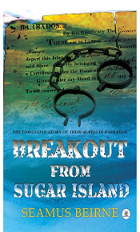Explain what the image portrays in a detailed manner.

This image displays the cover of the book titled "Breakout from Sugar Island," authored by Seamus Beirne. The artwork features a striking blend of colors, capturing the essence of adventure and struggle. Prominently displayed are a pair of shackles, symbolizing confinement and the pursuit of freedom, set against a backdrop that hints at sea and sand, representative of the island theme. The book's title is boldly printed in white at the bottom, while the subtitle reads "The Forgotten Story of Irish Slavery in America," reflecting the thematic depth of the narrative. Seamus Beirne, known for his interest in history and storytelling, invites readers into a powerful exploration of resilience and the complexities of human experience in this compelling historical fiction.